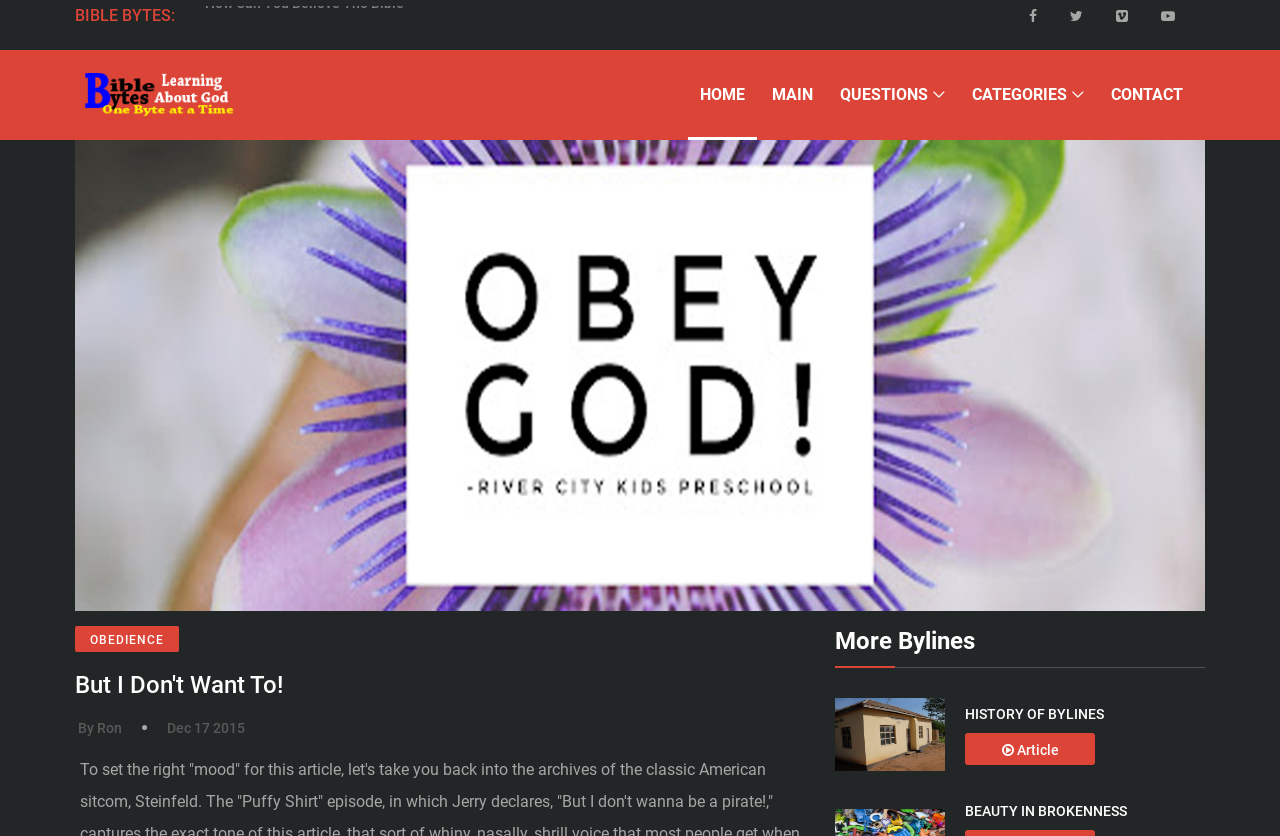Determine the bounding box of the UI element mentioned here: "parent_node: HOME". The coordinates must be in the format [left, top, right, bottom] with values ranging from 0 to 1.

[0.066, 0.086, 0.184, 0.142]